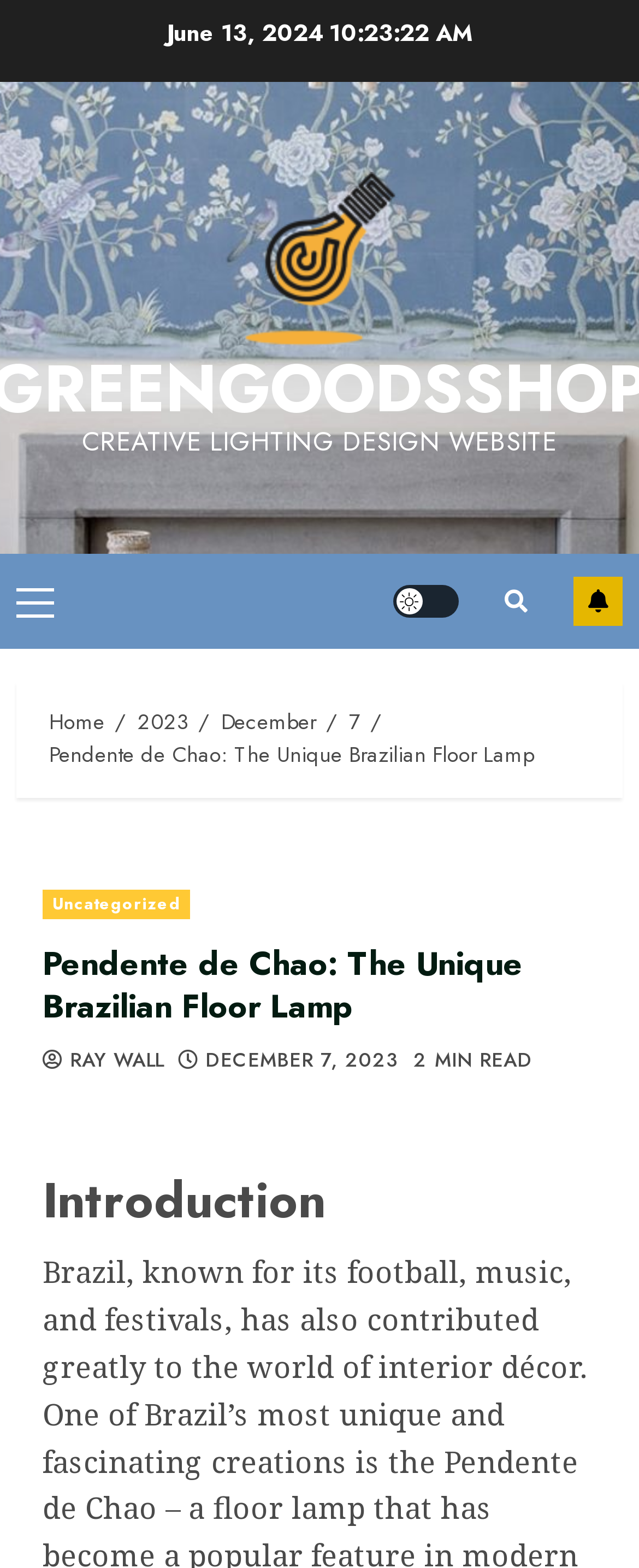Identify the bounding box coordinates of the section to be clicked to complete the task described by the following instruction: "Click on the Greengoodsshop logo". The coordinates should be four float numbers between 0 and 1, formatted as [left, top, right, bottom].

[0.282, 0.11, 0.718, 0.227]